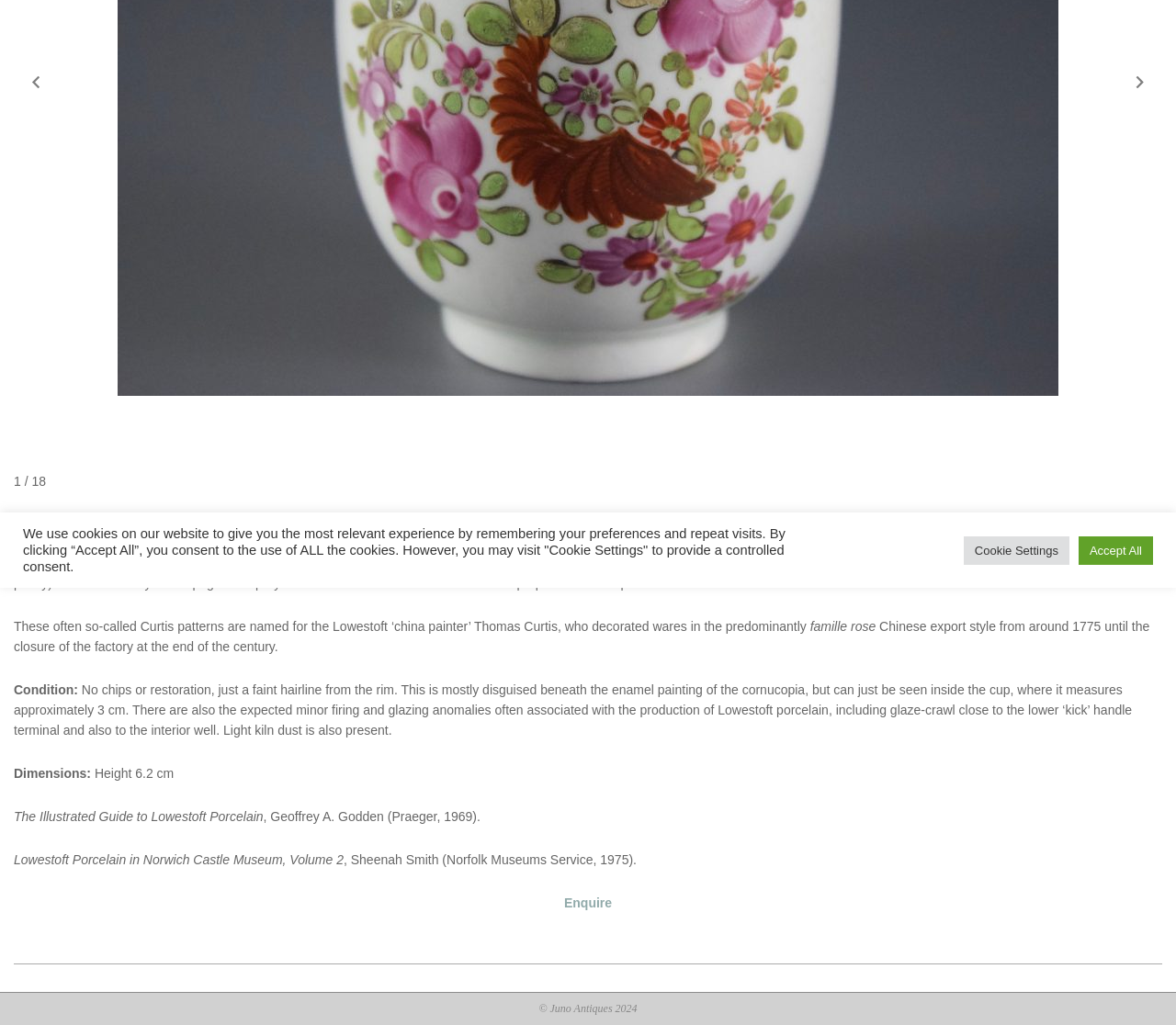Find the bounding box coordinates for the HTML element described as: "parent_node: Search name="SearchableText" placeholder="Search"". The coordinates should consist of four float values between 0 and 1, i.e., [left, top, right, bottom].

None